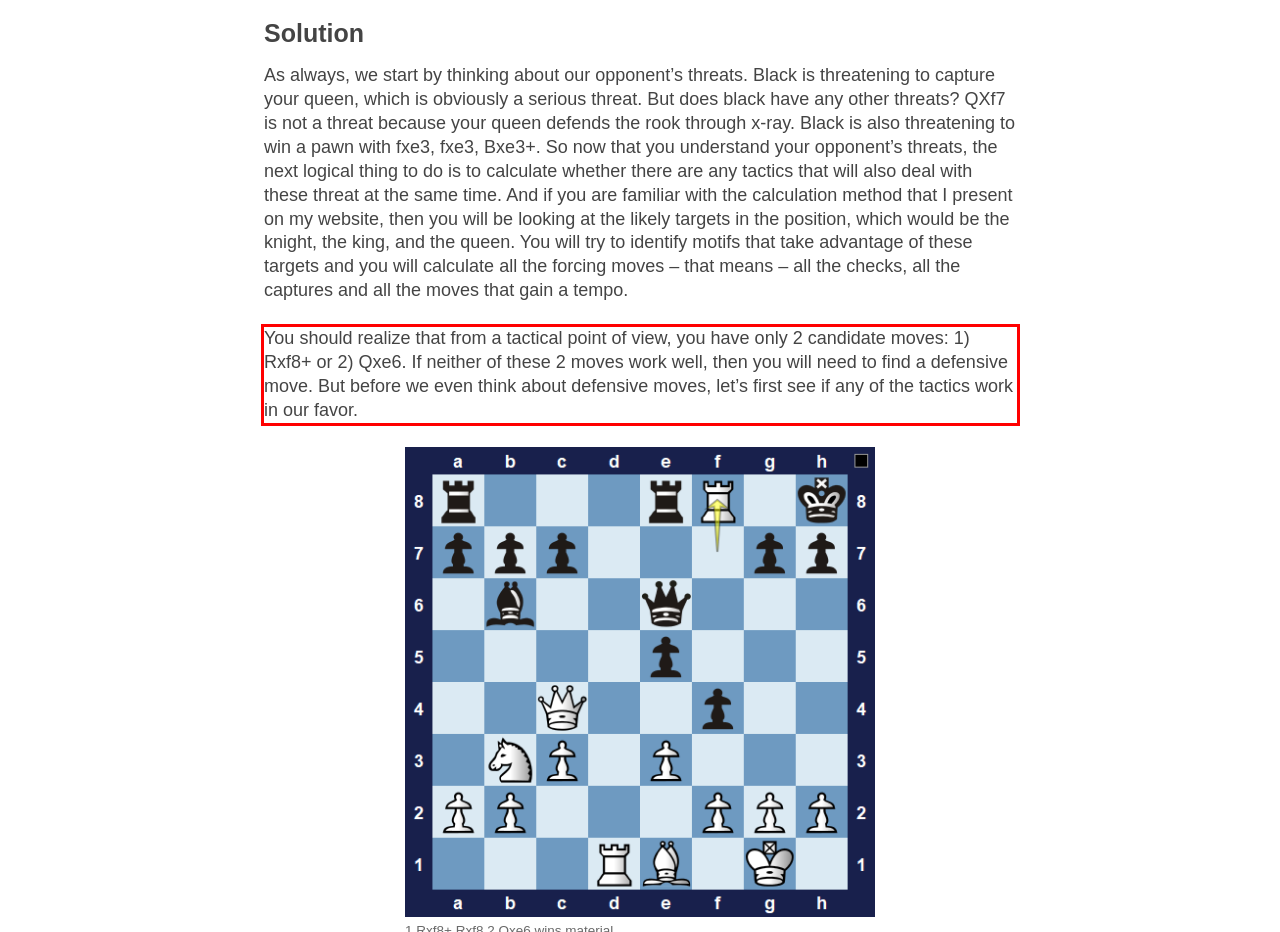You are given a webpage screenshot with a red bounding box around a UI element. Extract and generate the text inside this red bounding box.

You should realize that from a tactical point of view, you have only 2 candidate moves: 1) Rxf8+ or 2) Qxe6. If neither of these 2 moves work well, then you will need to find a defensive move. But before we even think about defensive moves, let’s first see if any of the tactics work in our favor.